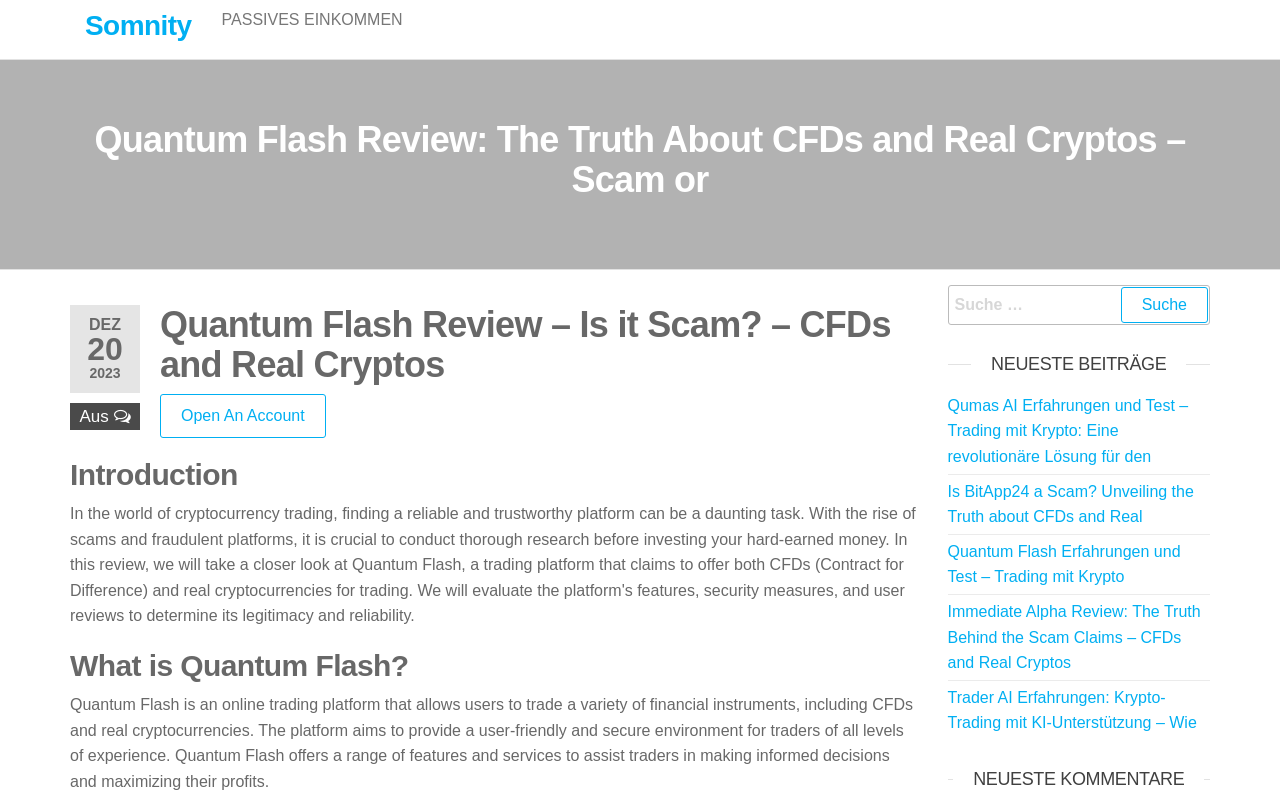What is the text on the link at the top of the webpage?
Could you please answer the question thoroughly and with as much detail as possible?

I looked at the top of the webpage and found a link element with the text 'PASSIVES EINKOMMEN'. This link is likely a navigation element or a call-to-action.